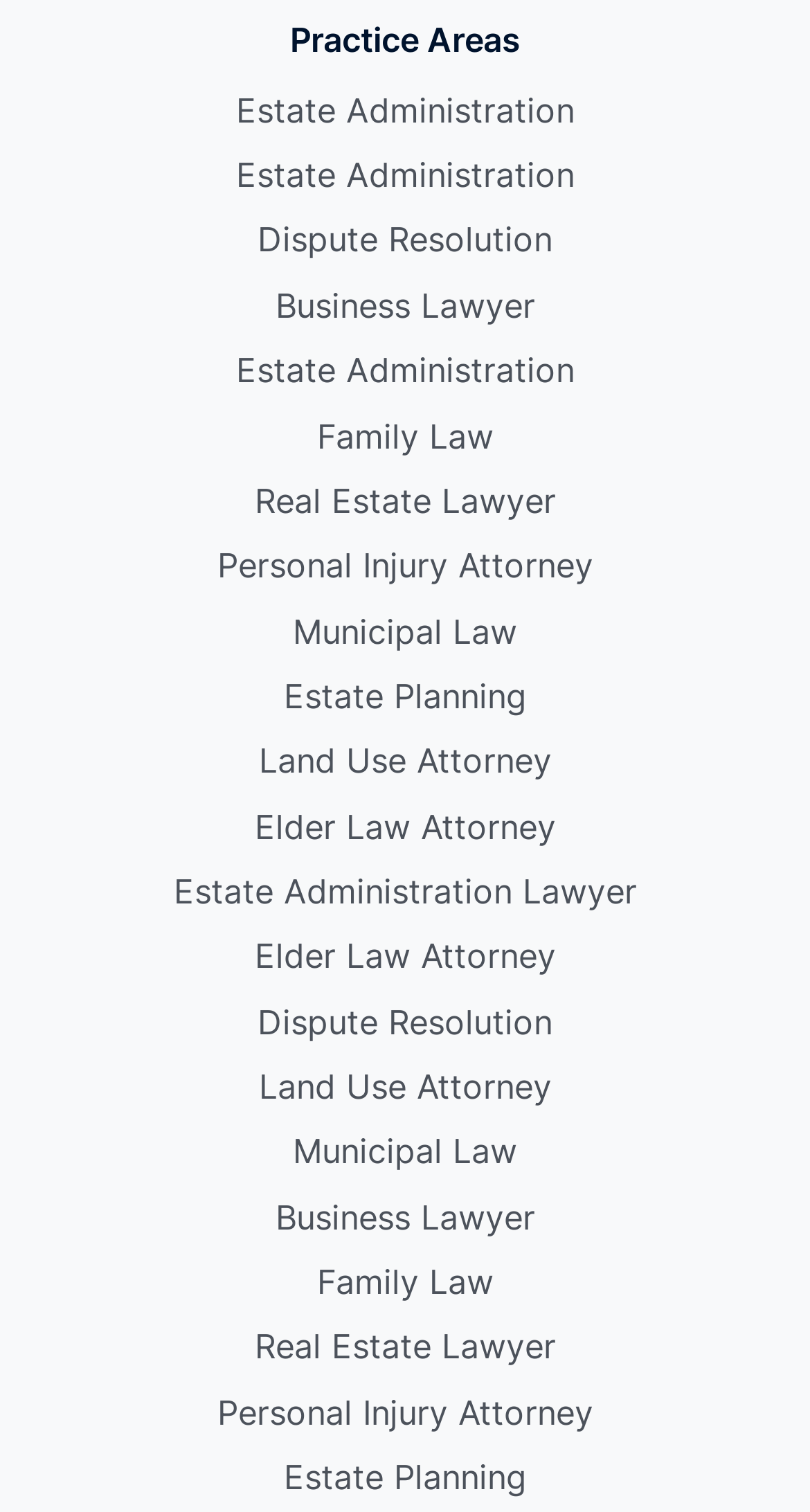Using the webpage screenshot, locate the HTML element that fits the following description and provide its bounding box: "Elder Law Attorney".

[0.314, 0.616, 0.686, 0.651]